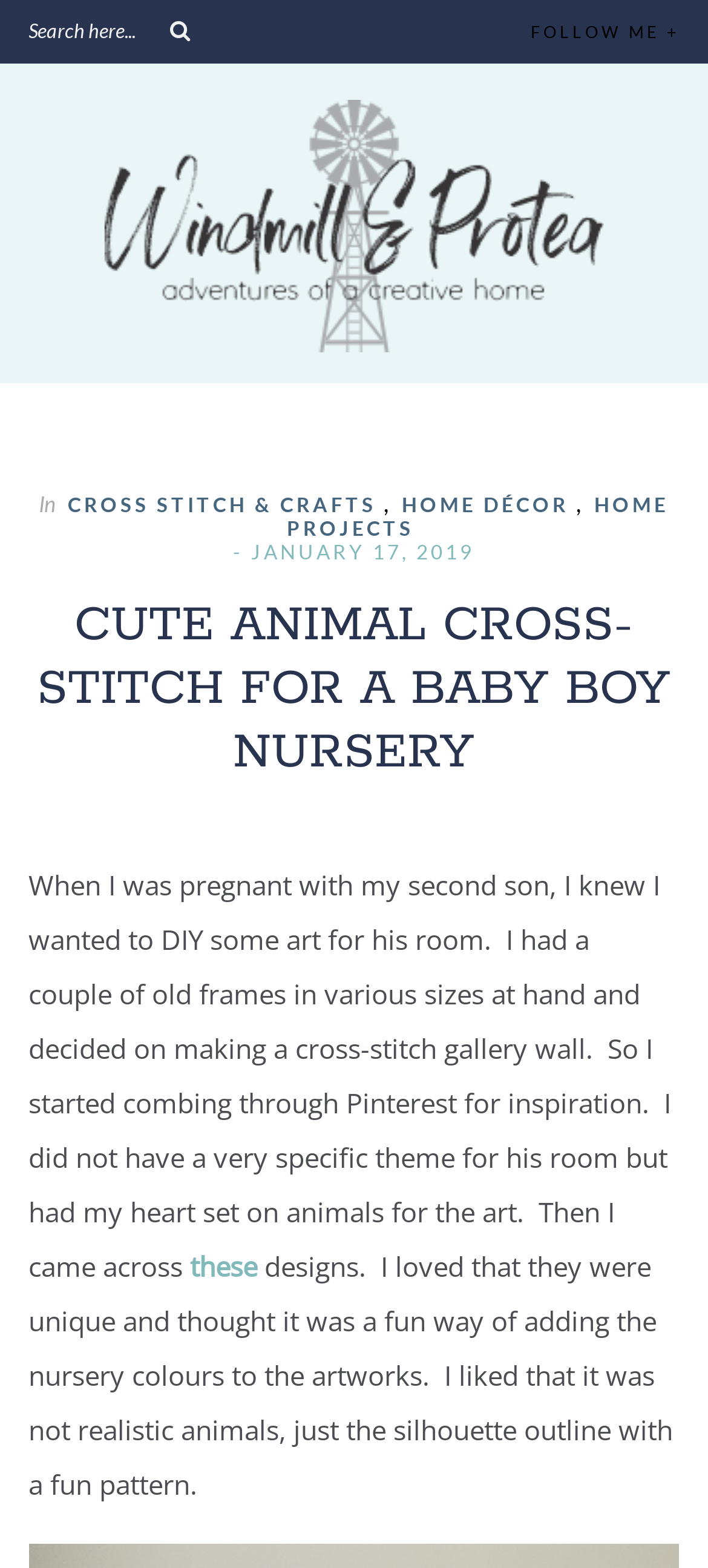Using the format (top-left x, top-left y, bottom-right x, bottom-right y), provide the bounding box coordinates for the described UI element. All values should be floating point numbers between 0 and 1: CookieScript

None